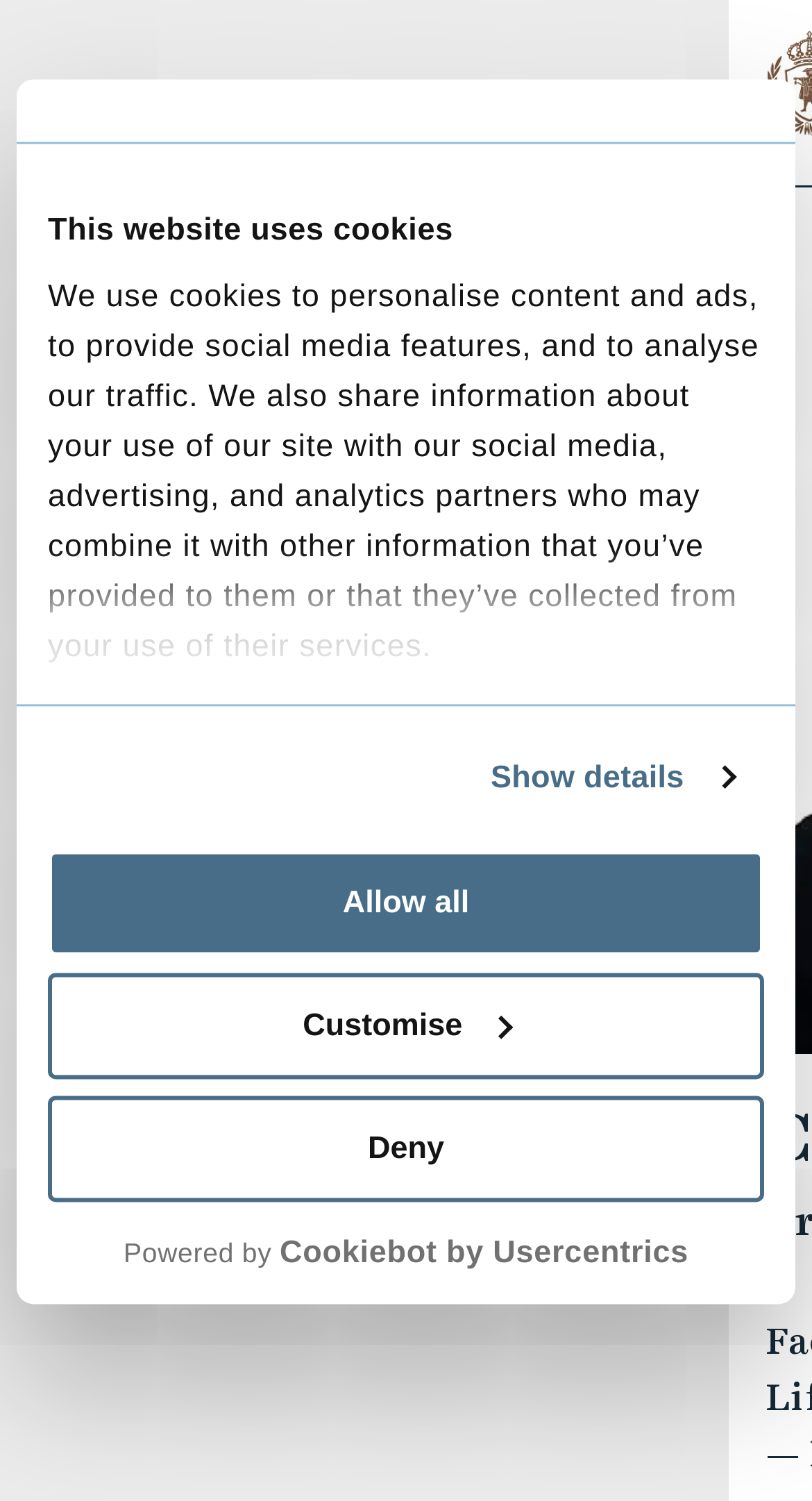Offer a thorough description of the webpage.

The webpage is about Christer Axelsson, affiliated with the University of Borås. At the top of the page, there is a dialog box with a modal window that informs users about the website's cookie policy. This dialog box occupies most of the screen, with its top-left corner located near the top-left corner of the screen and its bottom-right corner near the middle of the screen.

Inside the dialog box, there is a tab panel labeled "Consent" that contains a block of text explaining how the website uses cookies. This text is divided into two parts: a heading that reads "This website uses cookies" and a paragraph that provides more details about the website's cookie policy. Below this text, there are three buttons: "Deny", "Customise", and "Allow all", which are aligned horizontally and located near the bottom of the dialog box.

To the right of the dialog box, there is a link to the website's logo, which opens in a new window. Below the logo, there are two lines of text: "Powered by" and "Cookiebot by Usercentrics", which are likely related to the cookie policy.

The rest of the webpage's content is not immediately visible, as it is obscured by the dialog box.